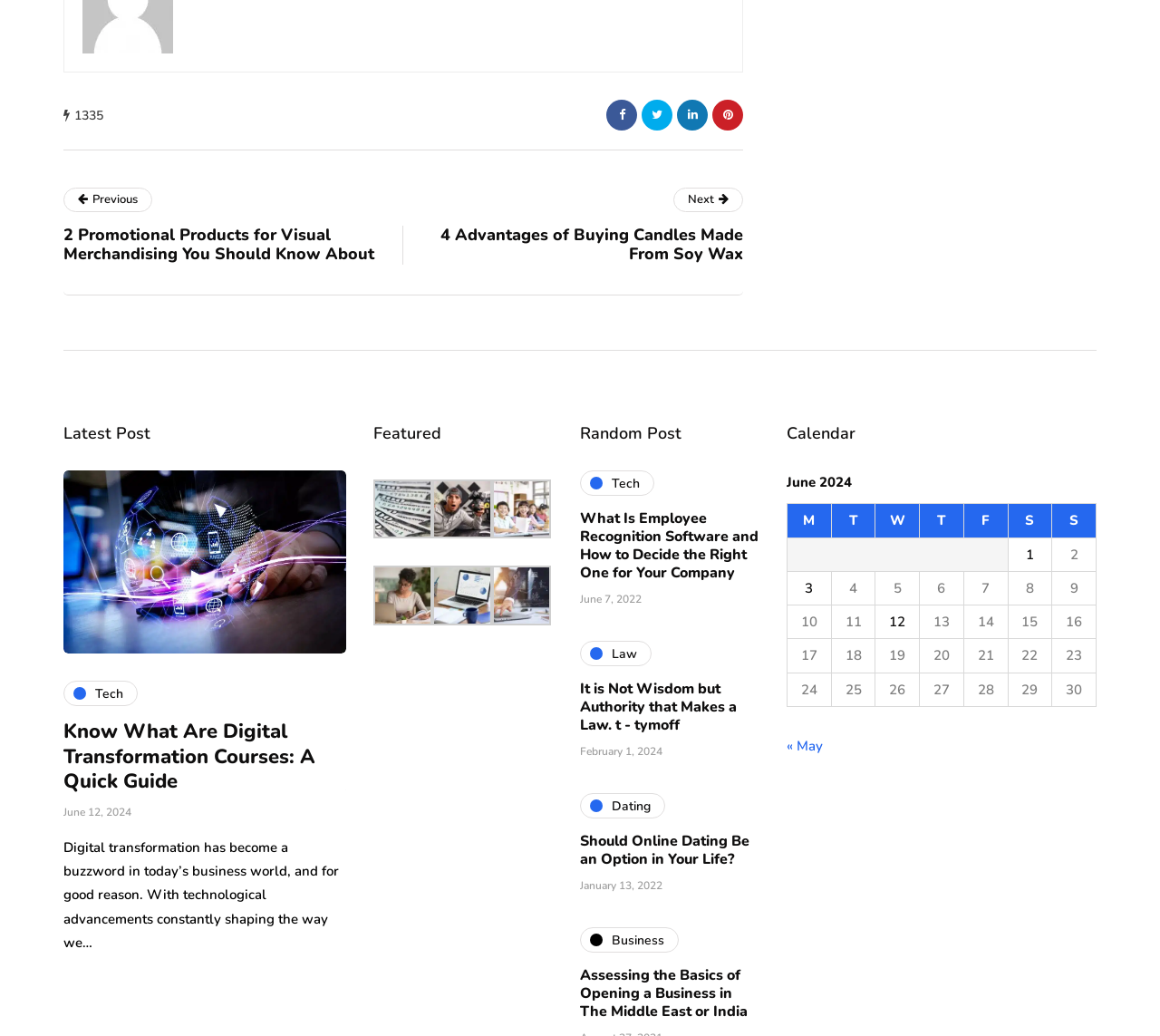Please find the bounding box coordinates of the element that you should click to achieve the following instruction: "View the 'June 2024' calendar". The coordinates should be presented as four float numbers between 0 and 1: [left, top, right, bottom].

[0.678, 0.454, 0.945, 0.682]